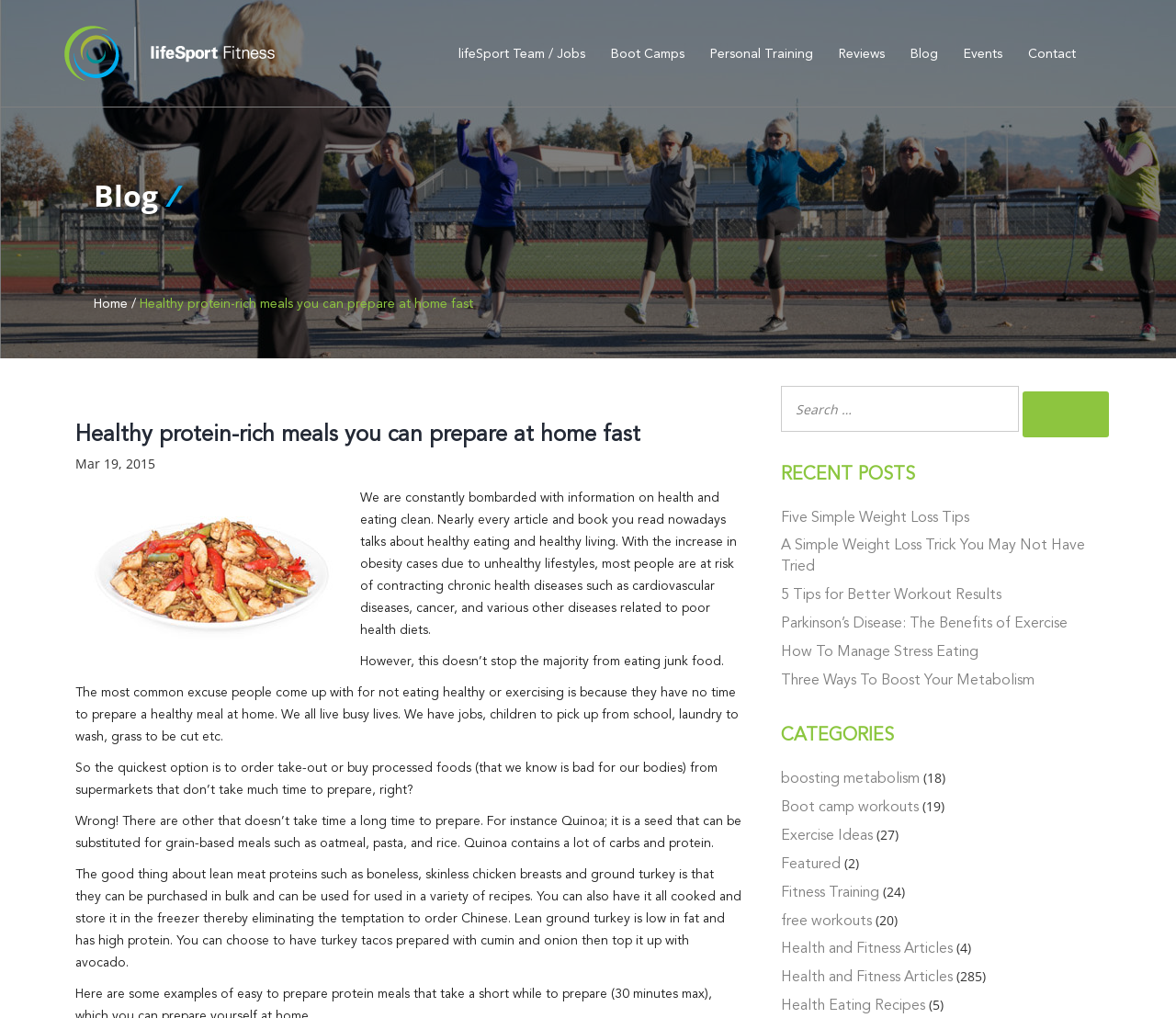Can you give a detailed response to the following question using the information from the image? What is the purpose of the search bar?

The search bar is located on the right side of the webpage, and it allows users to search for specific topics or keywords within the website.